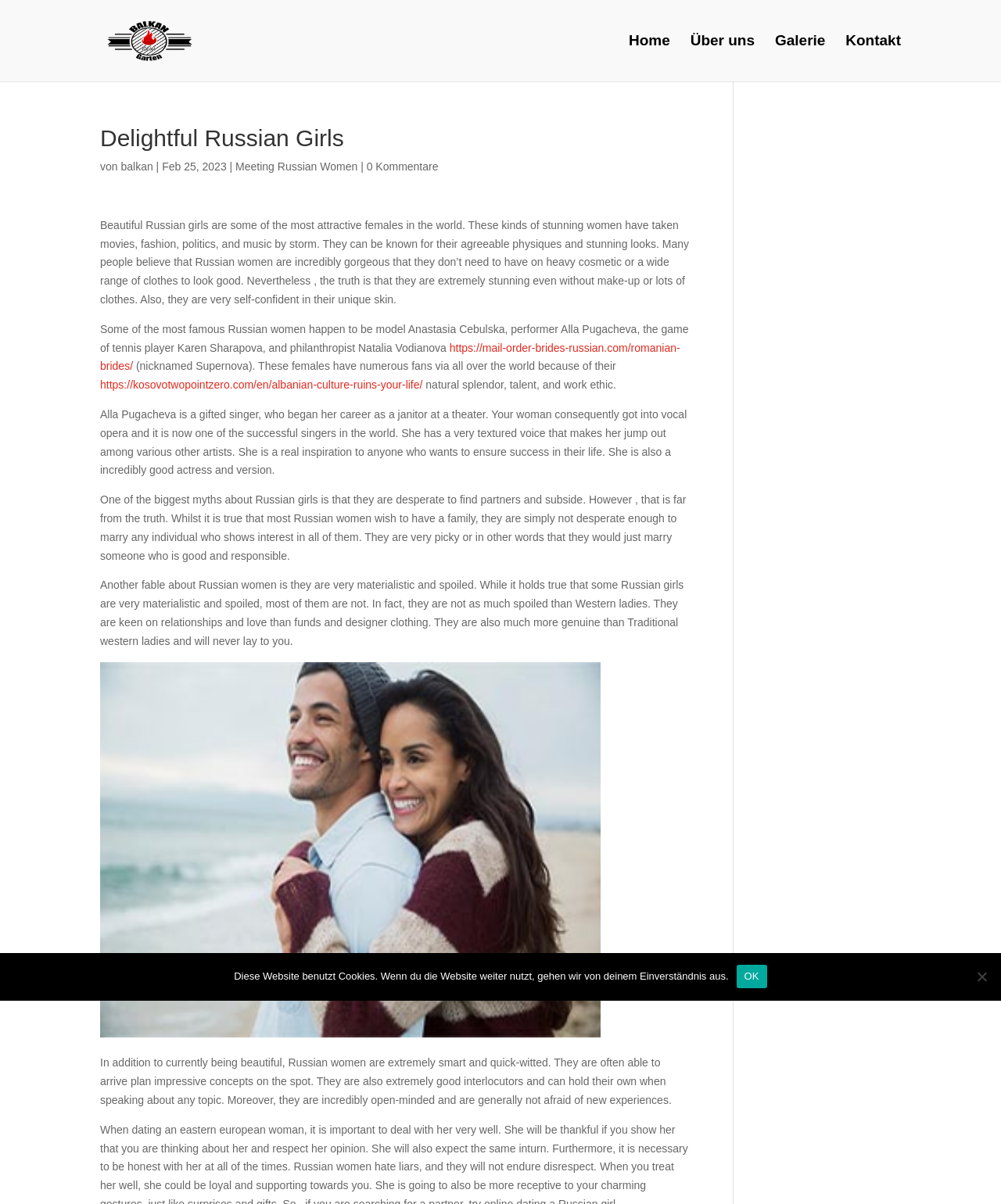What is the topic of the main article?
Give a detailed explanation using the information visible in the image.

The main article on the webpage discusses the topic of Russian women, their physical attractiveness, talents, and personalities. The article provides information about famous Russian women and debunks common myths about them.